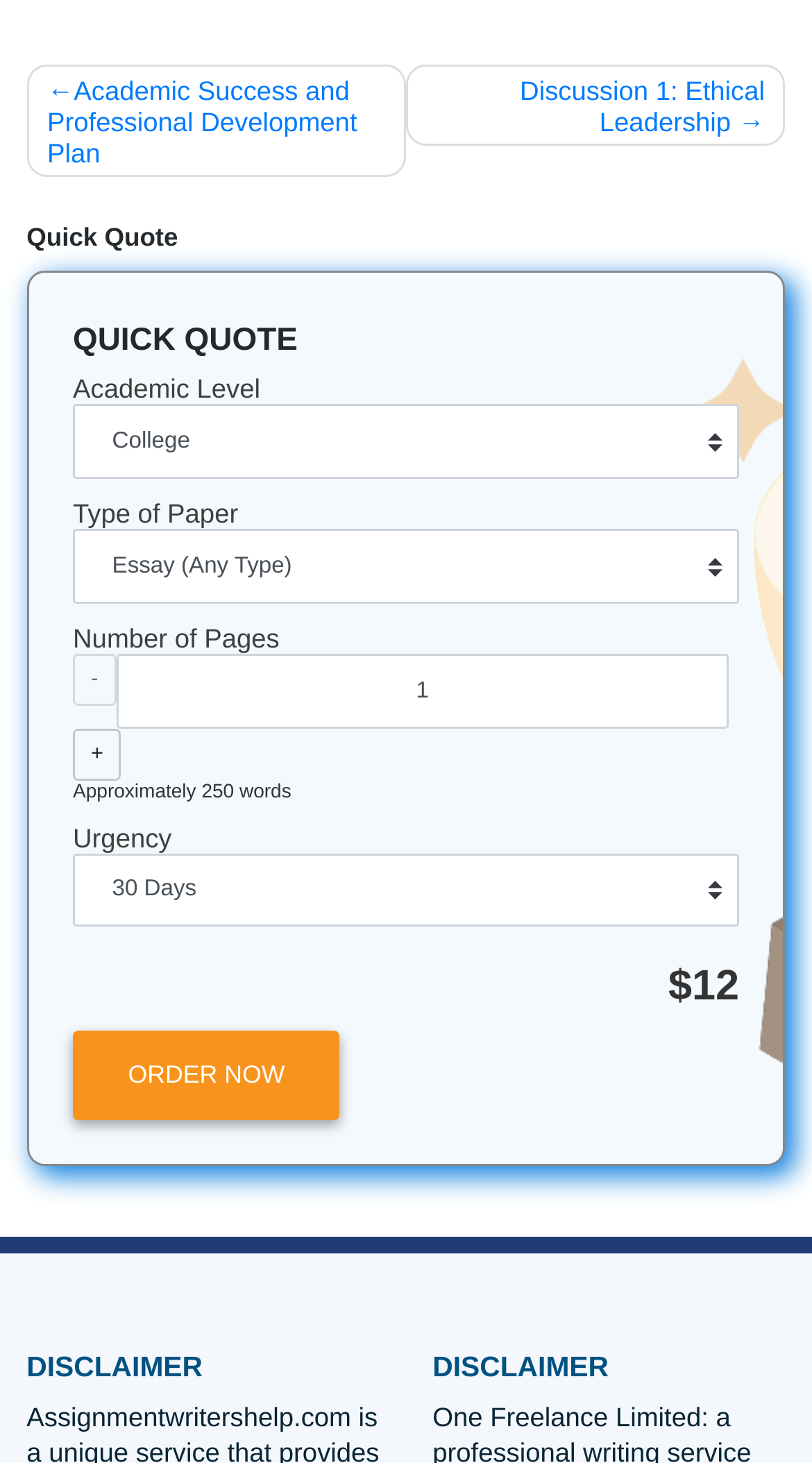What is the type of information being requested in the 'Academic Level' section?
Refer to the image and provide a thorough answer to the question.

I inferred the type of information being requested by the label 'Academic Level', which suggests that the user is being asked to provide their academic level.